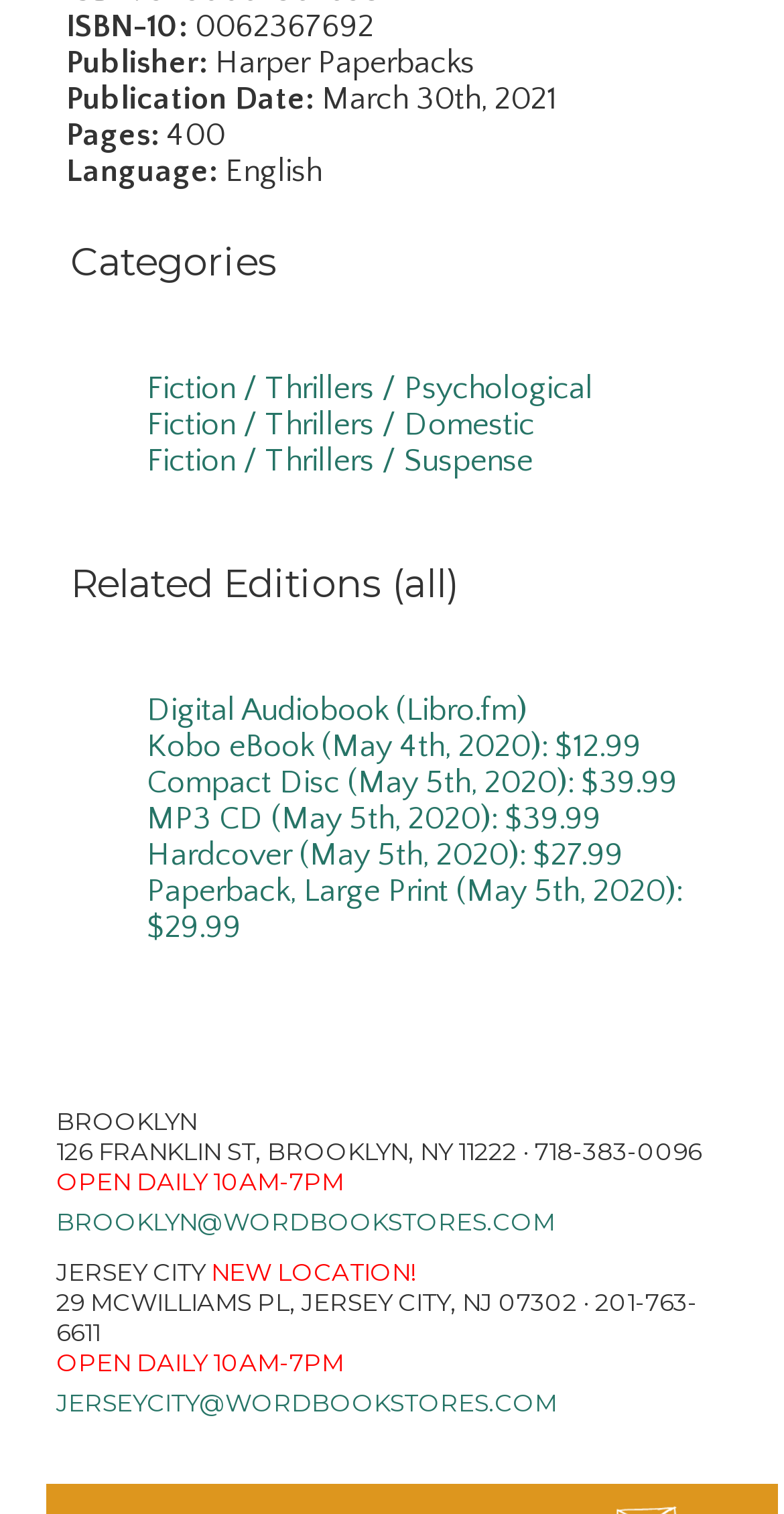Indicate the bounding box coordinates of the element that needs to be clicked to satisfy the following instruction: "Visit BROOKLYN store page". The coordinates should be four float numbers between 0 and 1, i.e., [left, top, right, bottom].

[0.072, 0.797, 0.708, 0.817]